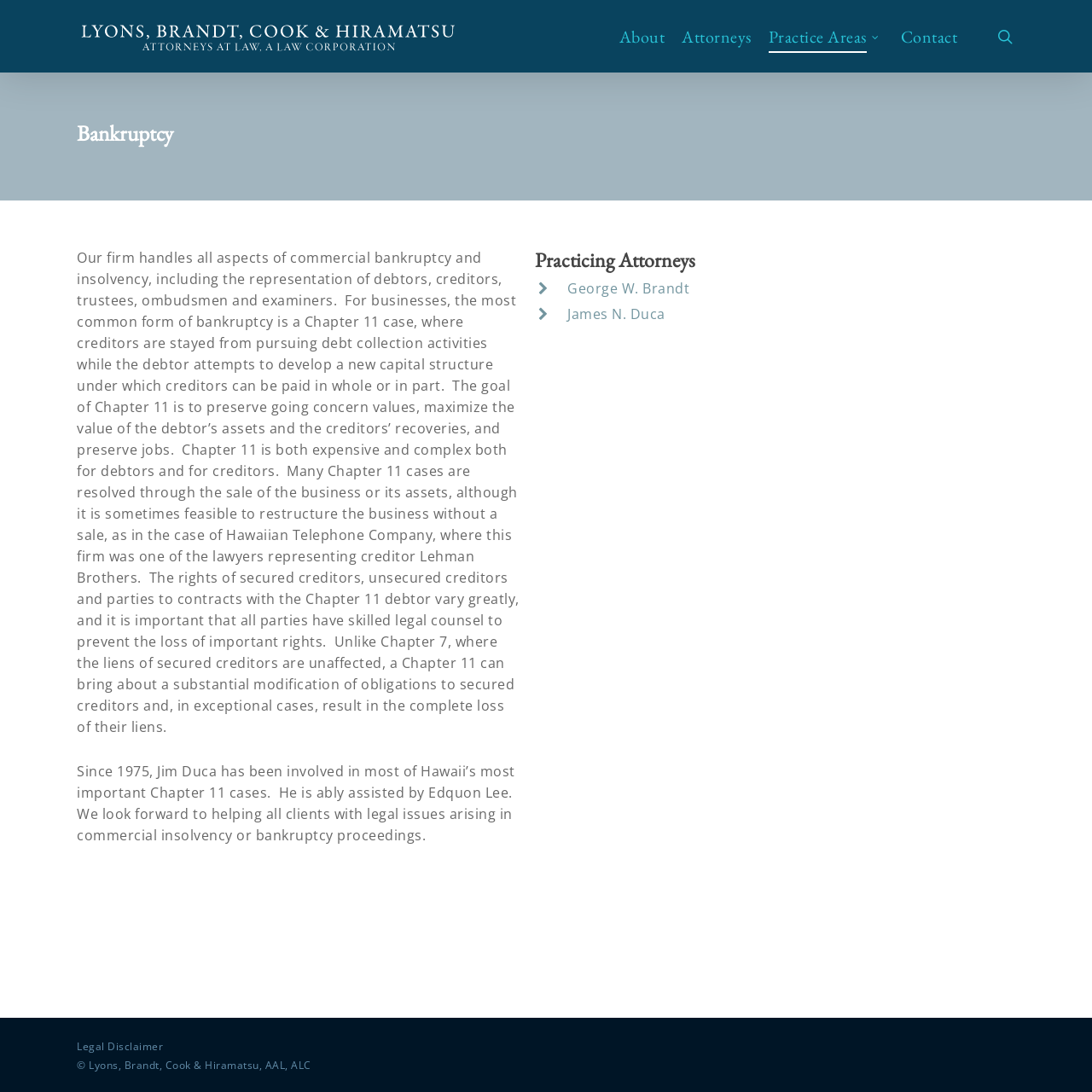Identify the bounding box coordinates of the element that should be clicked to fulfill this task: "Read more about 'Bankruptcy'". The coordinates should be provided as four float numbers between 0 and 1, i.e., [left, top, right, bottom].

[0.07, 0.109, 0.93, 0.135]